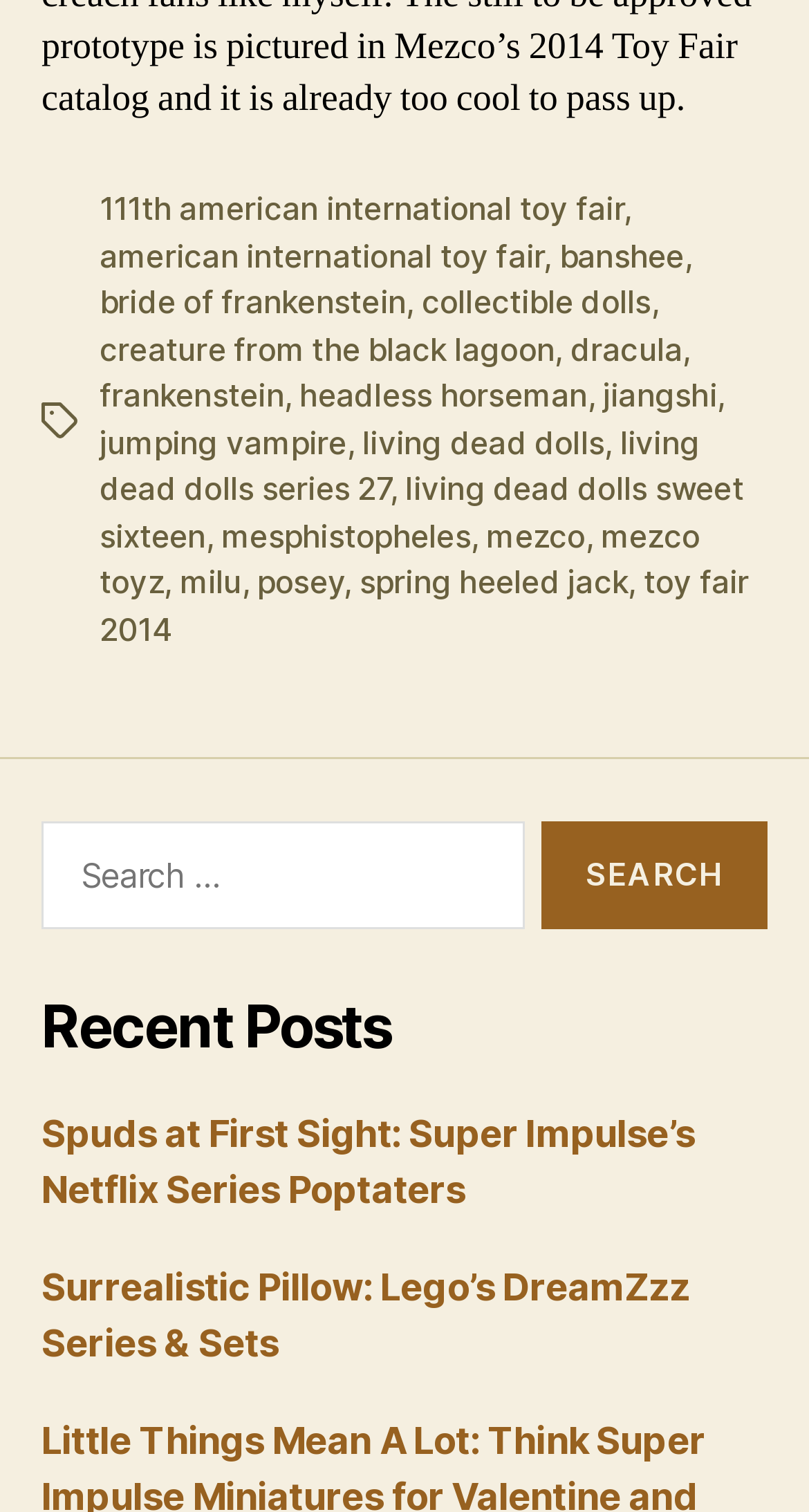Identify the bounding box coordinates for the UI element described by the following text: "bride of frankenstein". Provide the coordinates as four float numbers between 0 and 1, in the format [left, top, right, bottom].

[0.123, 0.187, 0.502, 0.213]